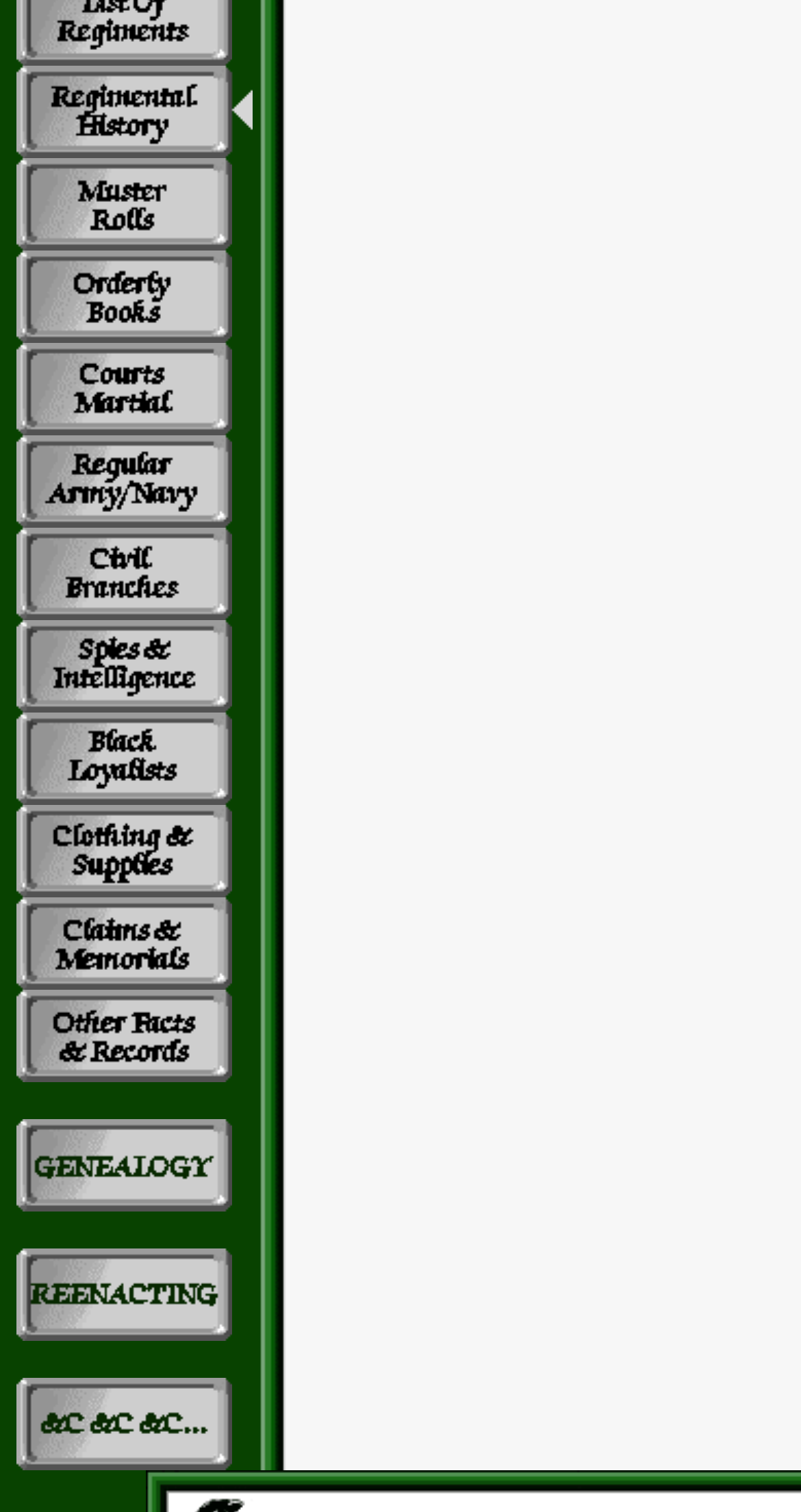Determine the bounding box coordinates (top-left x, top-left y, bottom-right x, bottom-right y) of the UI element described in the following text: alt="Other Facts and Records"

[0.021, 0.698, 0.29, 0.721]